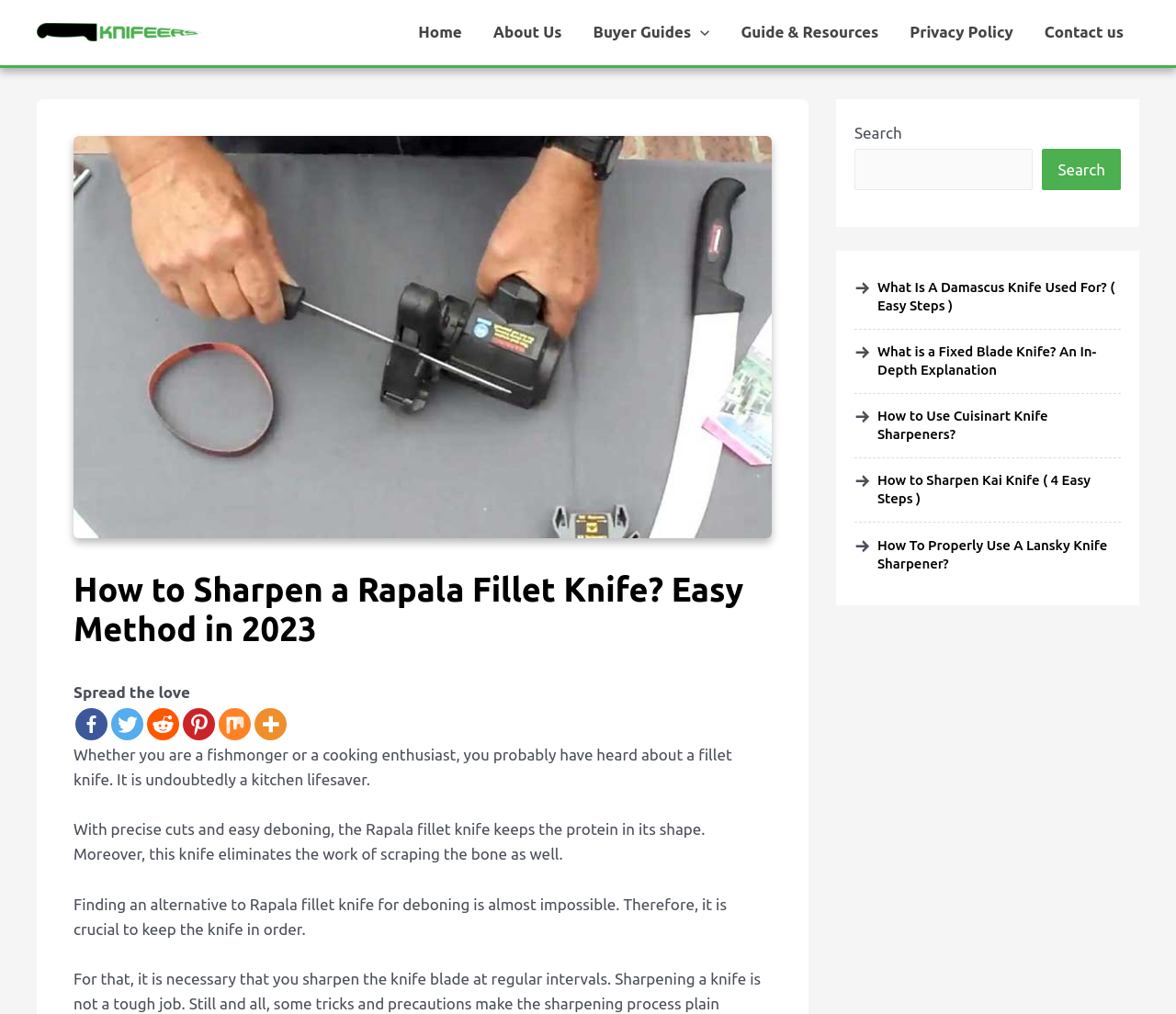Based on the image, please elaborate on the answer to the following question:
How many social media links are there?

I counted the number of social media links, which are 'Facebook', 'Twitter', 'Reddit', 'Pinterest', 'Mix', and 'More', and there are 6 links in total.